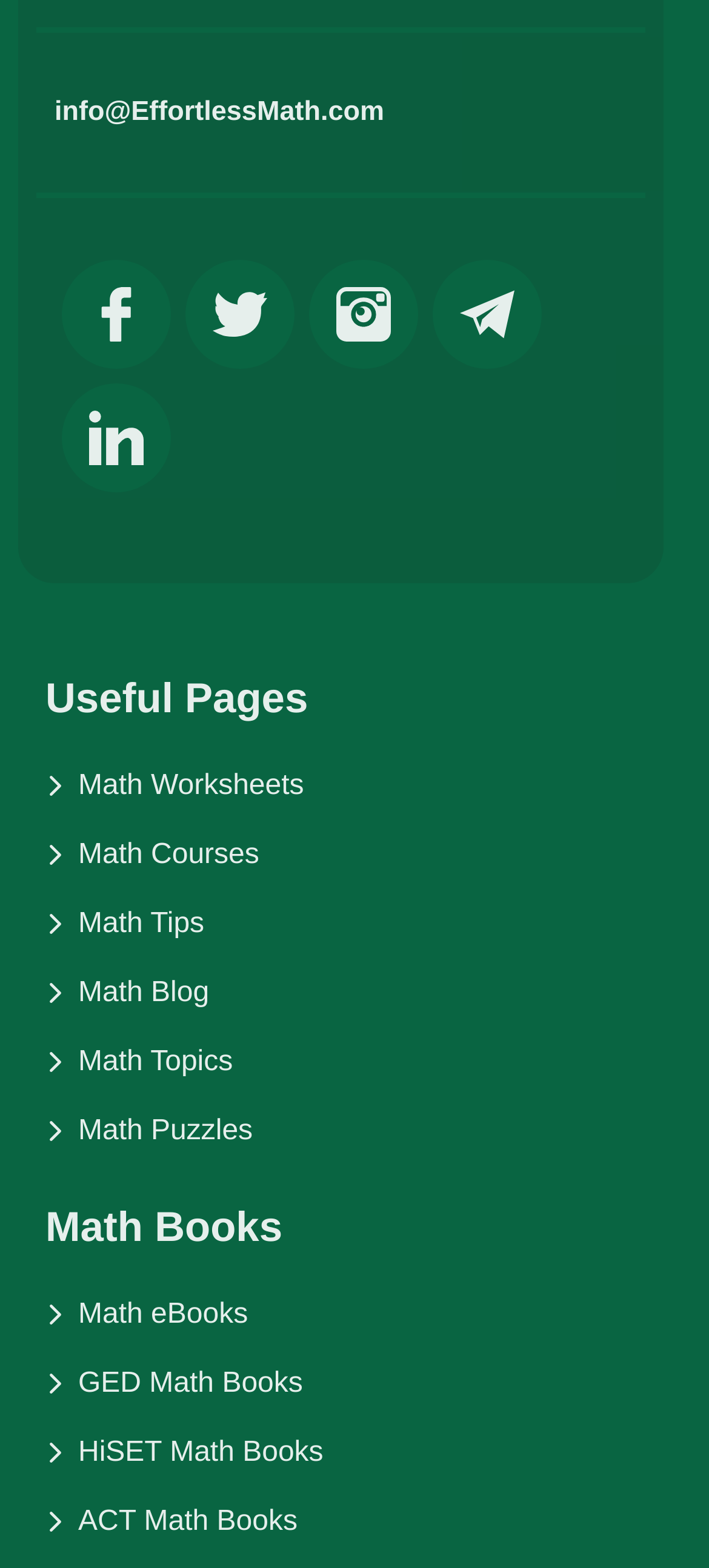Please provide a detailed answer to the question below based on the screenshot: 
What is the email address provided?

The email address is found at the top of the webpage, which is 'info@EffortlessMath.com'. This is likely the contact email for the website.